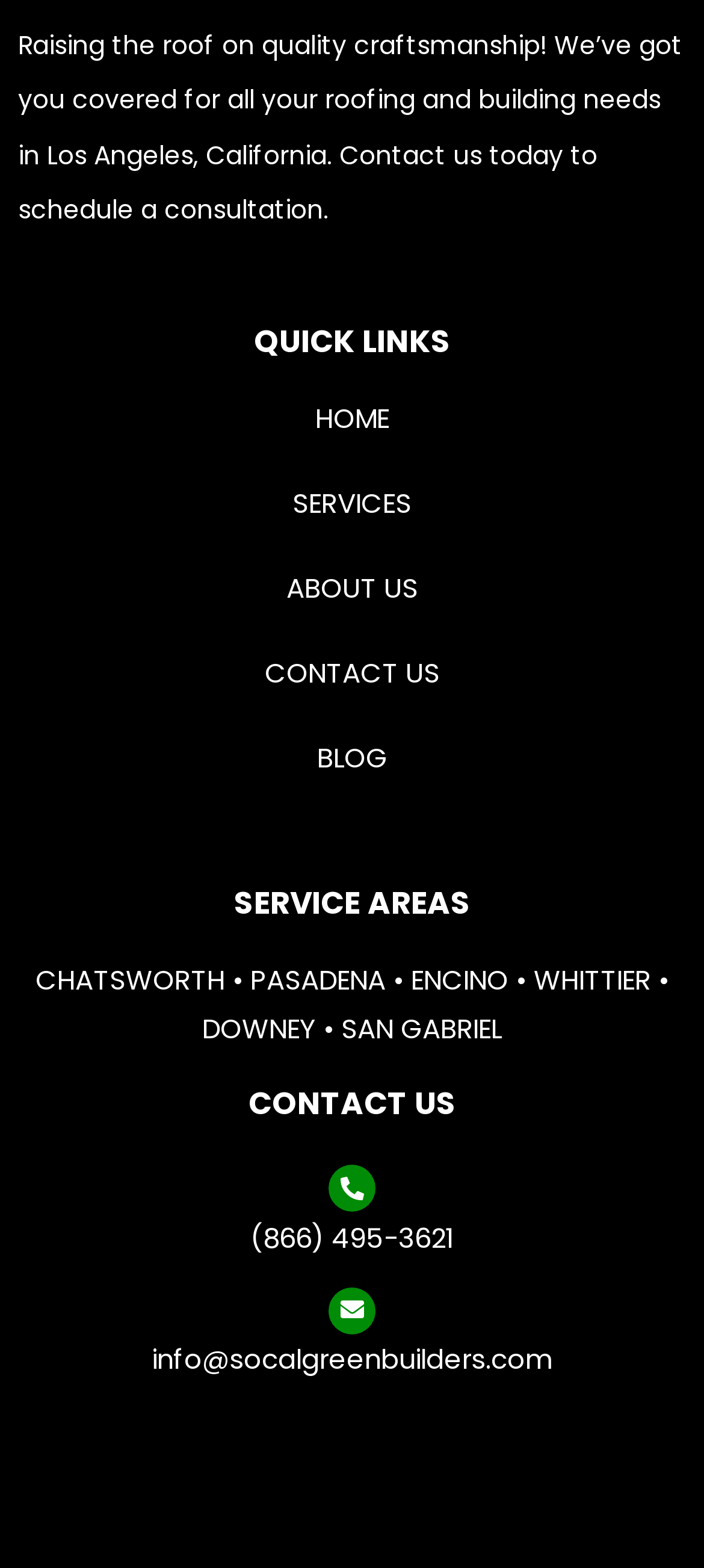What is the email address to contact the company?
Using the visual information, respond with a single word or phrase.

info@socalgreenbuilders.com